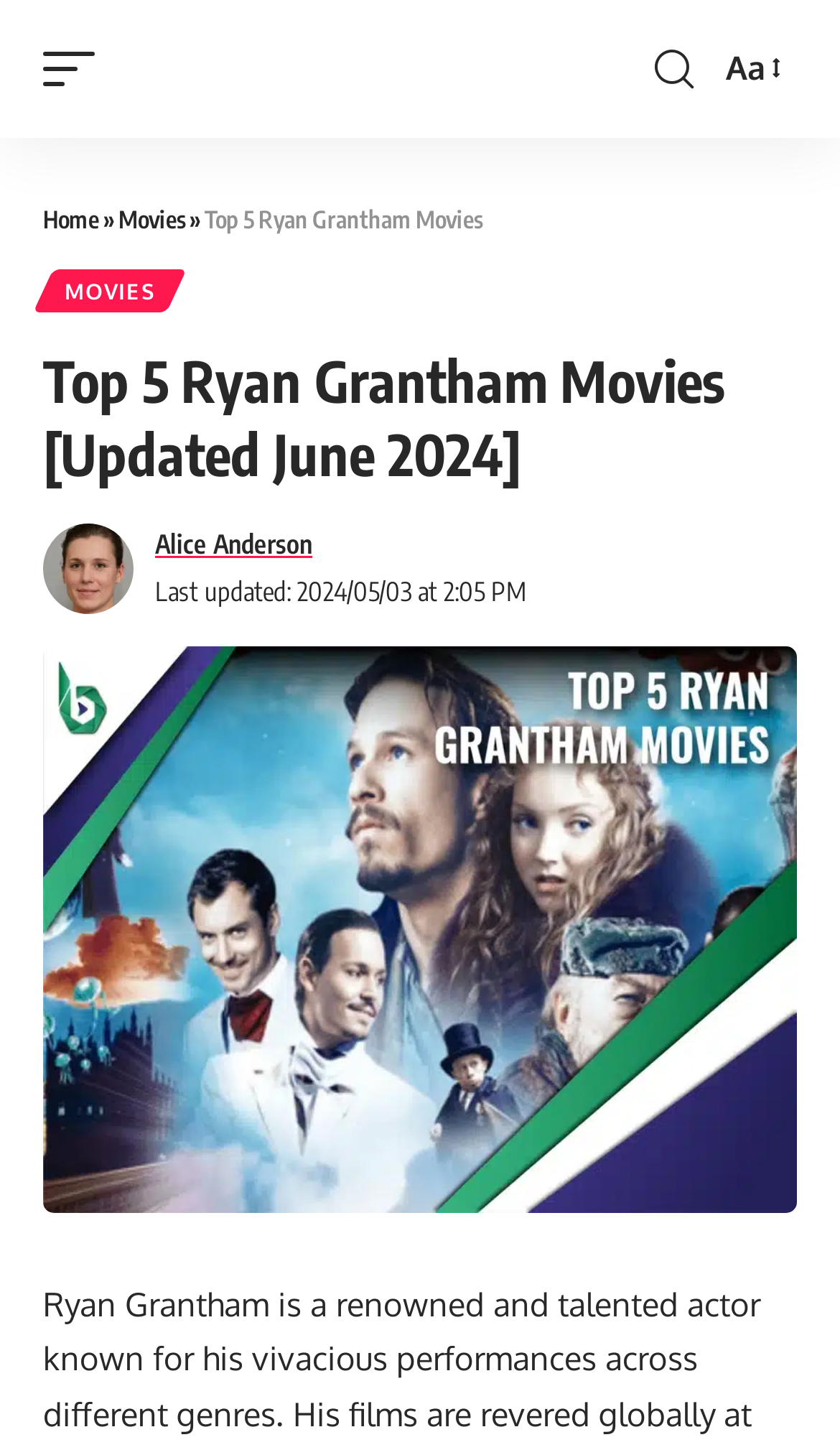Please identify the bounding box coordinates of the element's region that I should click in order to complete the following instruction: "go to home page". The bounding box coordinates consist of four float numbers between 0 and 1, i.e., [left, top, right, bottom].

[0.051, 0.14, 0.118, 0.16]